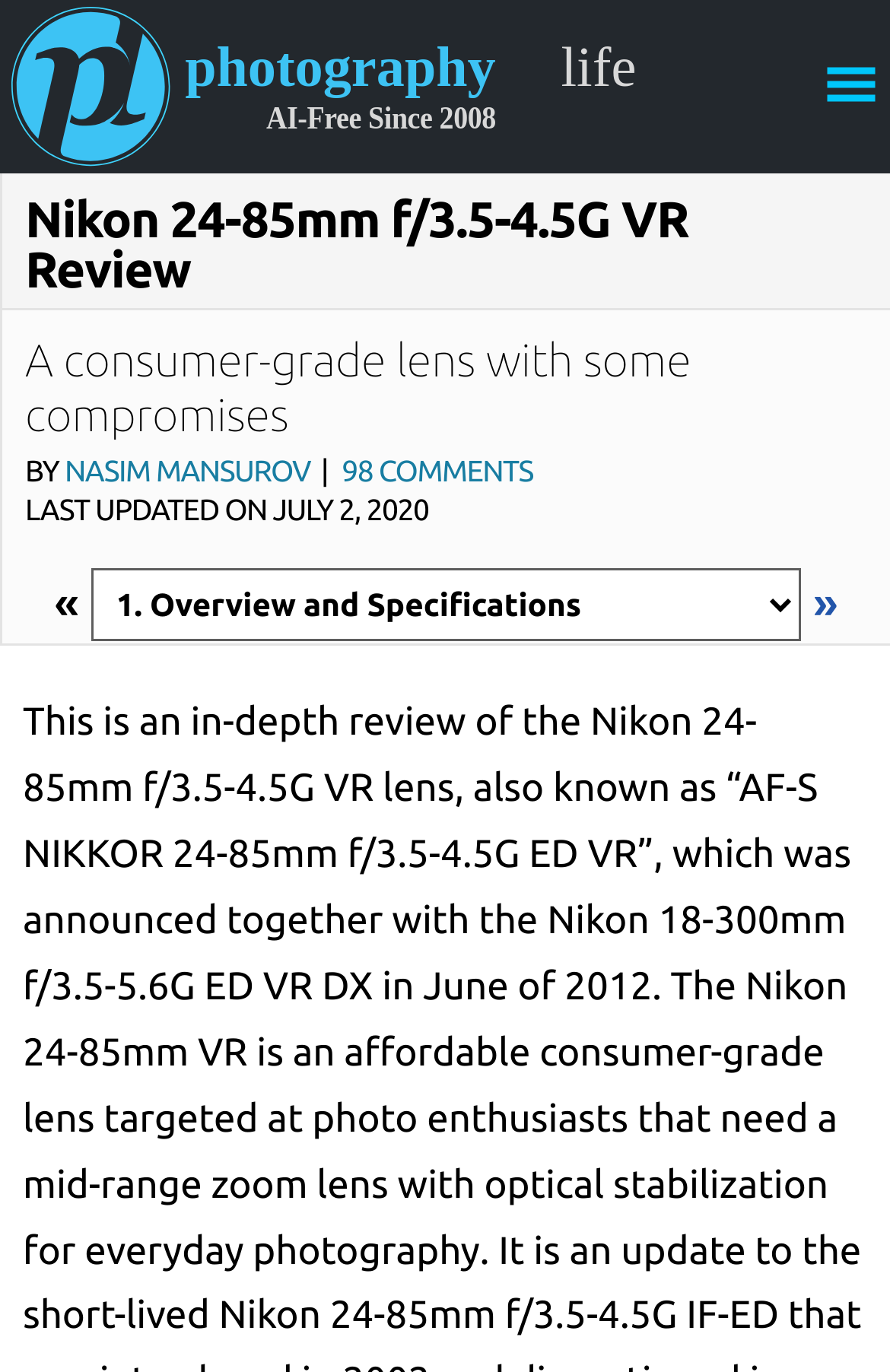Determine the main heading of the webpage and generate its text.

Nikon 24-85mm f/3.5-4.5G VR Review